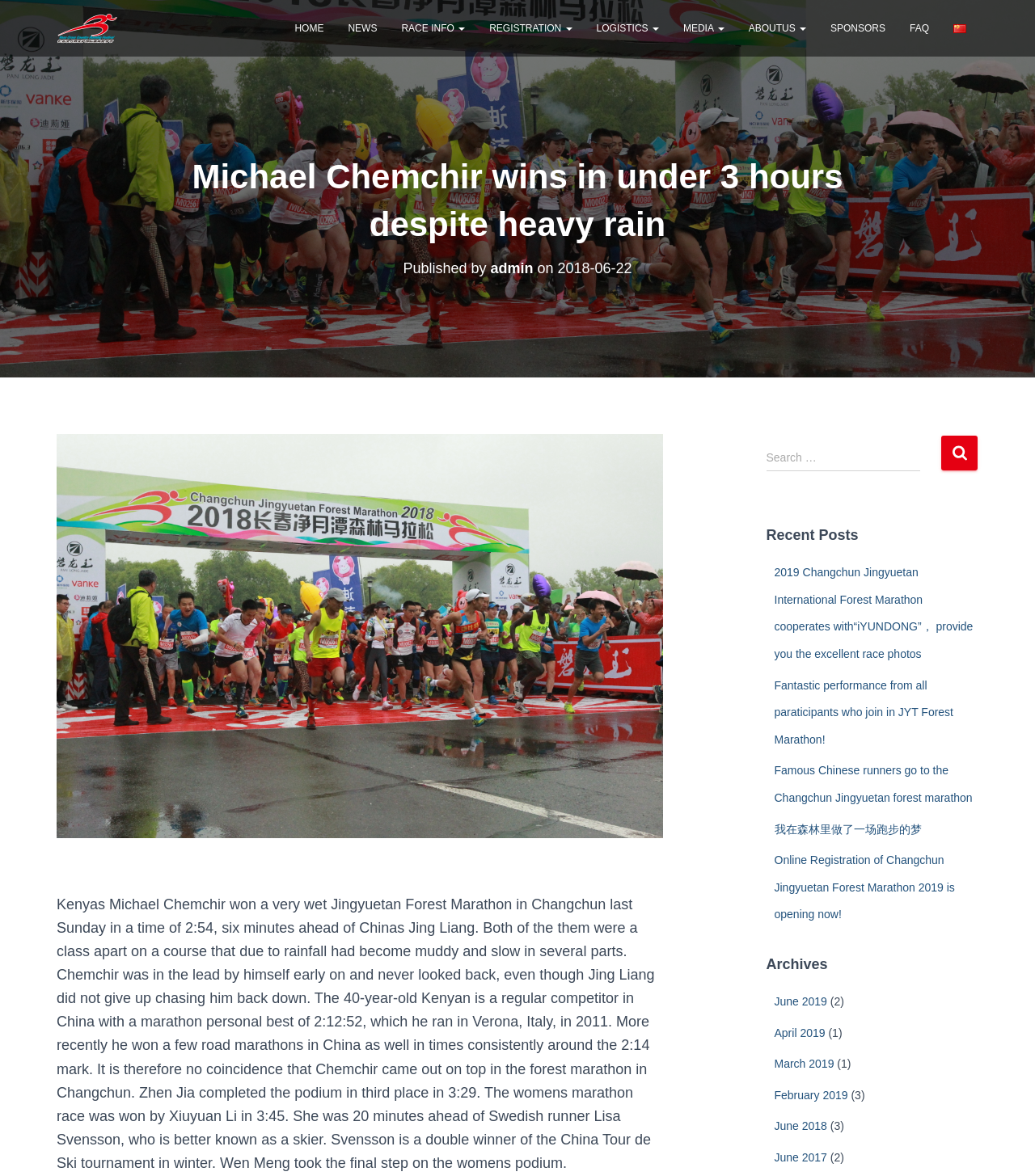What is the name of the winner of the Jingyuetan Forest Marathon?
Carefully examine the image and provide a detailed answer to the question.

The answer can be found in the main article section of the webpage, where it is stated that 'Kenyas Michael Chemchir won a very wet Jingyuetan Forest Marathon in Changchun last Sunday in a time of 2:54, six minutes ahead of Chinas Jing Liang.'